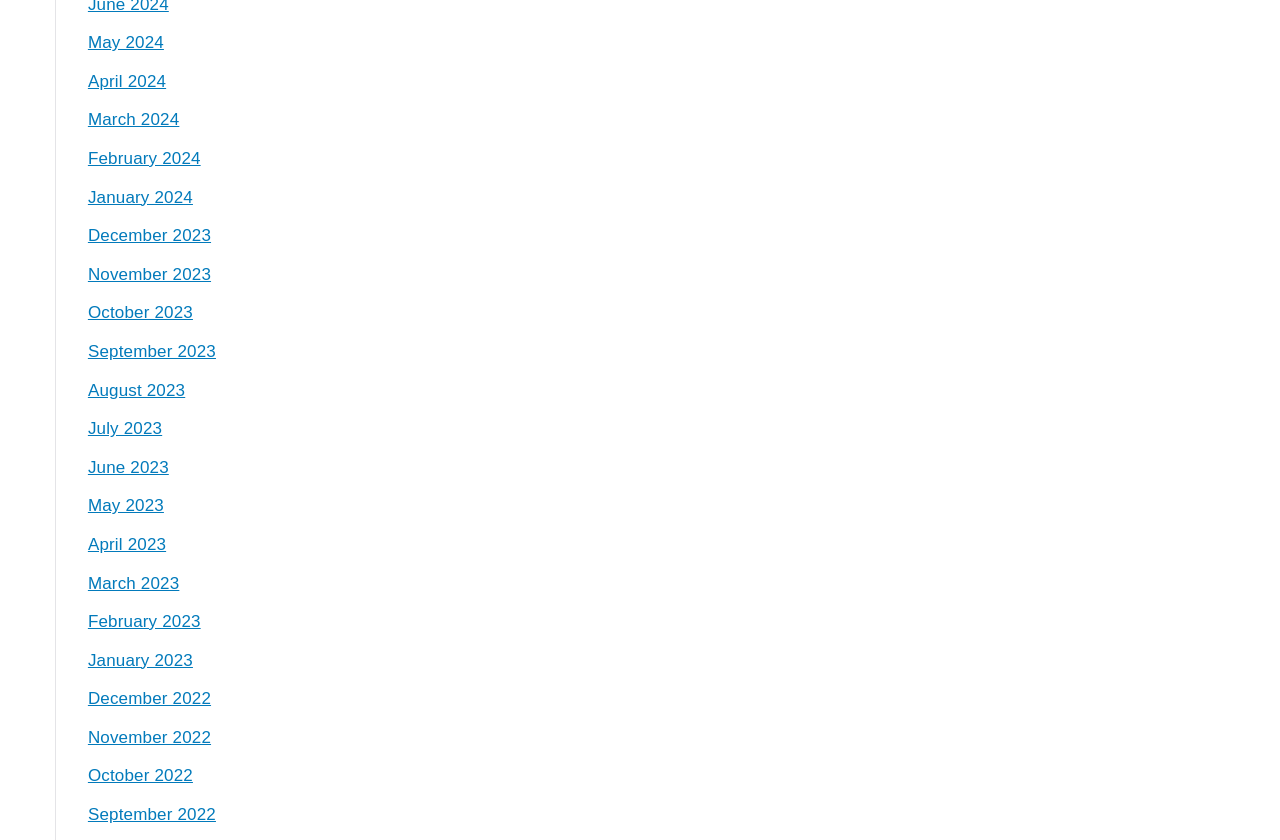Give a one-word or one-phrase response to the question:
What is the next month after August 2023?

September 2023